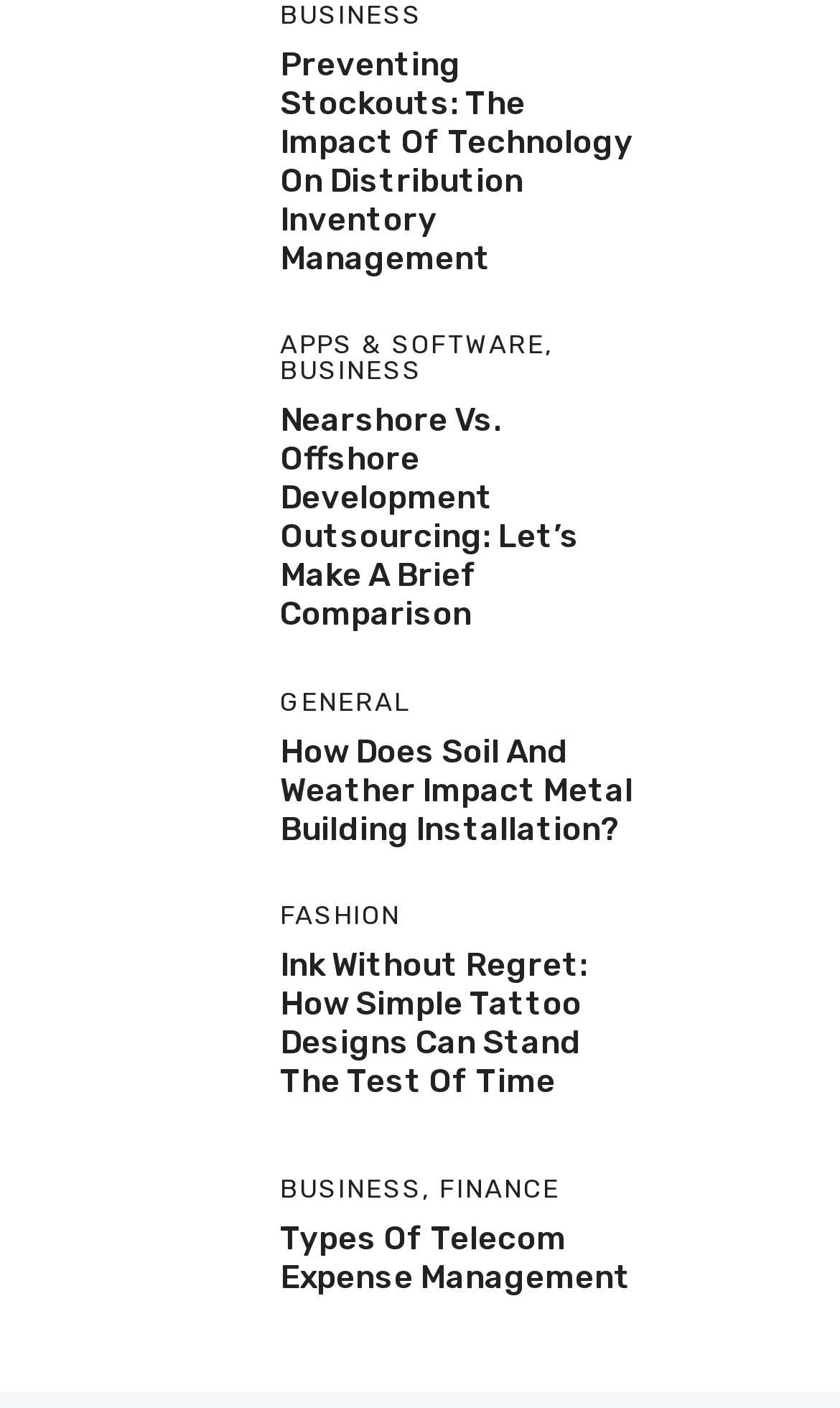What is the main topic of the first article?
Using the image, provide a detailed and thorough answer to the question.

The first article's heading is 'Preventing Stockouts: The Impact Of Technology On Distribution Inventory Management', which indicates that the main topic of the article is distribution inventory management.